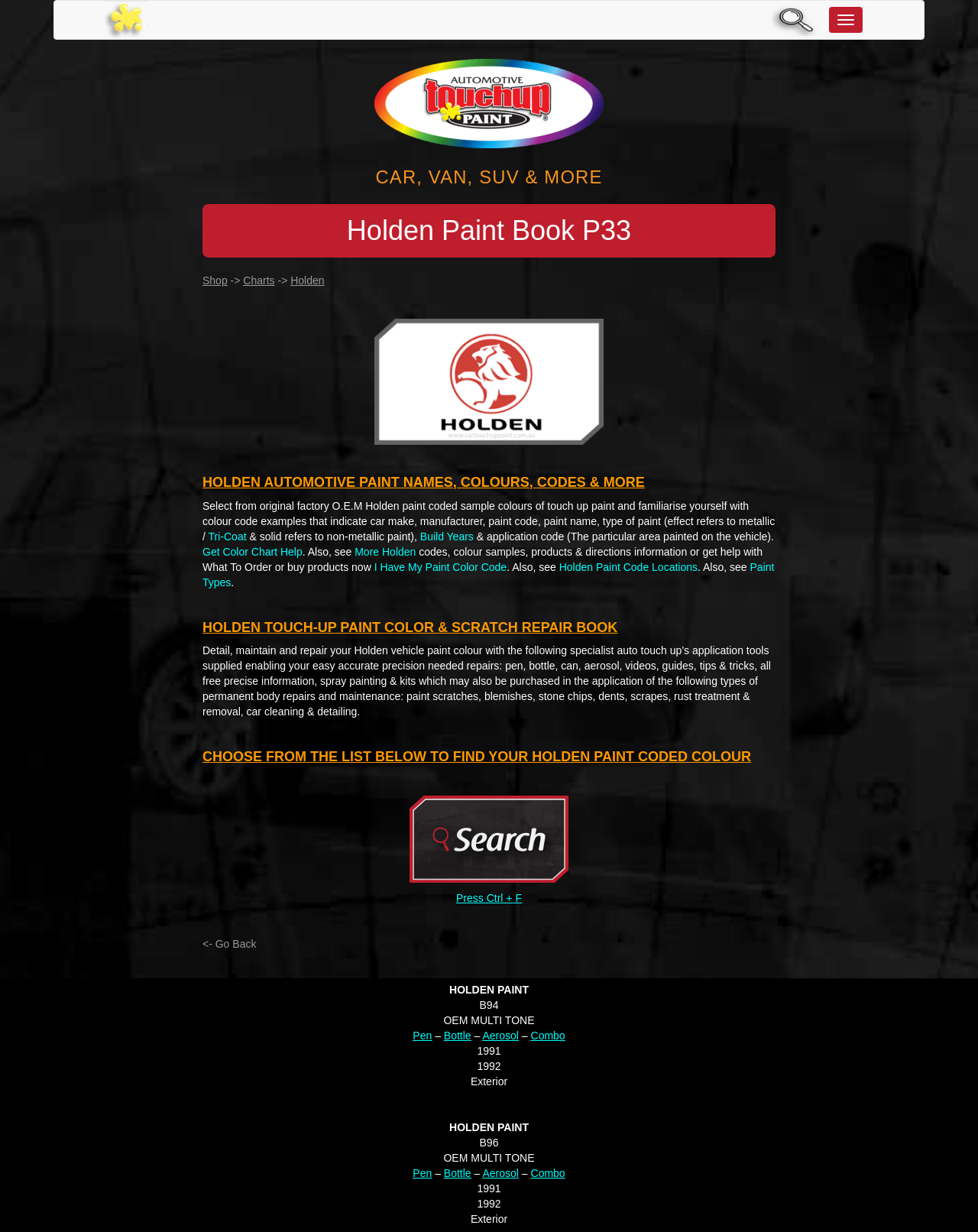Give an extensive and precise description of the webpage.

This webpage is about Holden Paint Book P33, which provides information and resources for car touch-up paints and repair systems. At the top, there is a navigation menu with links to "Advanced Search", "Home", and "O.E.M Industrial Automotive Paint & Performance Repair Systems". Below the navigation menu, there are headings that categorize the content, including "CAR, VAN, SUV & MORE", "HOLDEN AUTOMOTIVE PAINT NAMES, COLOURS, CODES & MORE", and "HOLDEN TOUCH-UP PAINT COLOR & SCRATCH REPAIR BOOK".

The main content area is divided into sections, each with its own heading and links to related topics. The first section provides information about selecting original factory O.E.M Holden paint coded sample colours and understanding colour code examples. There are links to "Tri-Coat", "Build Years", and "Get Color Chart Help" in this section.

The next section is about Holden paint codes, colours, and repair systems. It provides detailed information about paint types, application codes, and how to order products. There are links to "What To Order", "I Have My Paint Color Code", and "Holden Paint Code Locations" in this section.

Further down, there is a section about Holden touch-up paint color and scratch repair book, which provides information about maintaining and repairing Holden vehicle paint colours using specialist auto touch-up application tools. Below this section, there is a list of links to find Holden paint coded colours, including "More Holden Automotive Paint & Repair Codes" and "Press Ctrl + F".

At the bottom of the page, there are tables with information about specific Holden paint codes, including the code, colour, and type of paint. Each table row has links to purchase products, such as pens, bottles, aerosols, and combos.